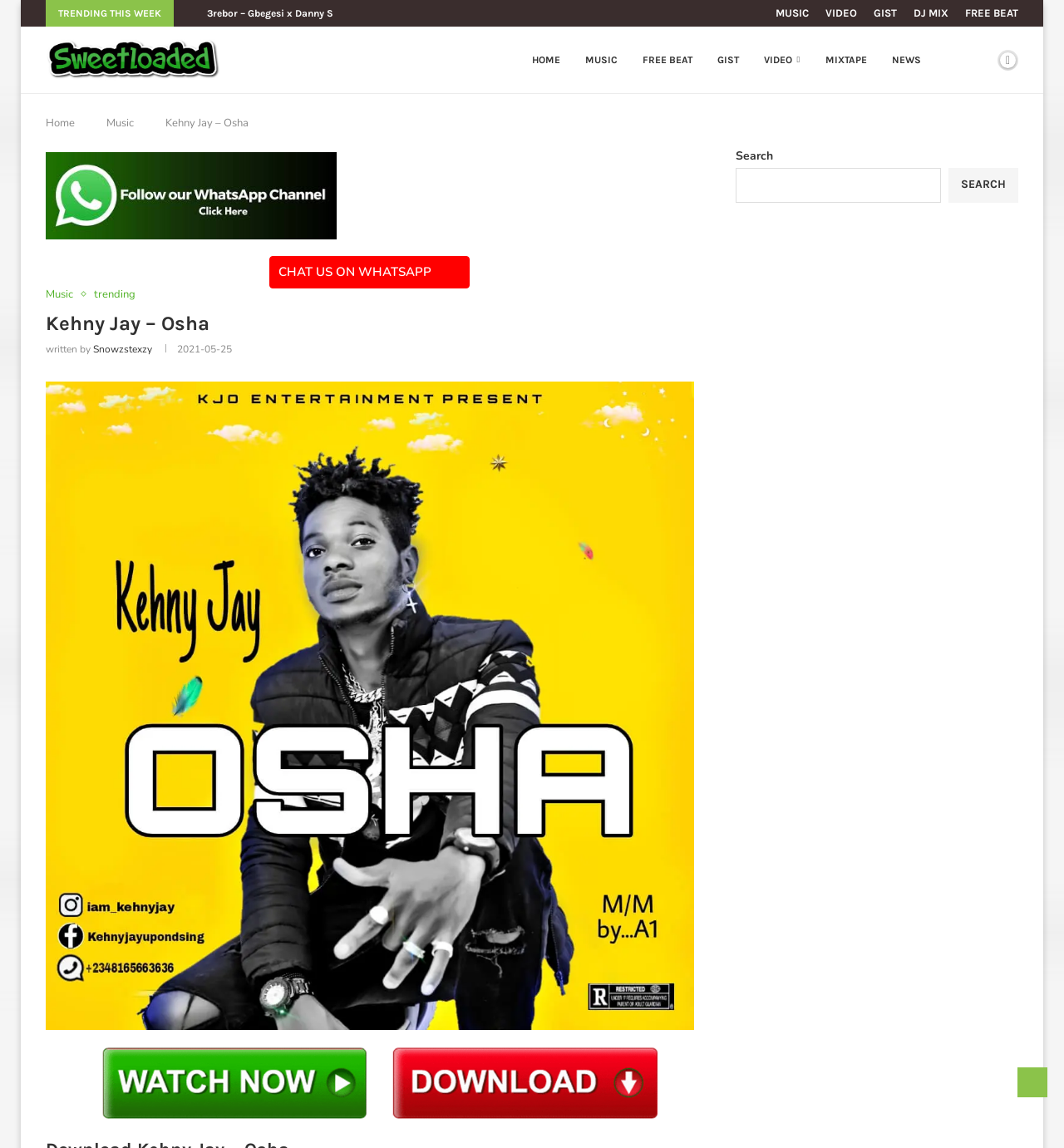Find the bounding box of the UI element described as: "CHAT US ON WHATSAPP". The bounding box coordinates should be given as four float values between 0 and 1, i.e., [left, top, right, bottom].

[0.254, 0.223, 0.442, 0.251]